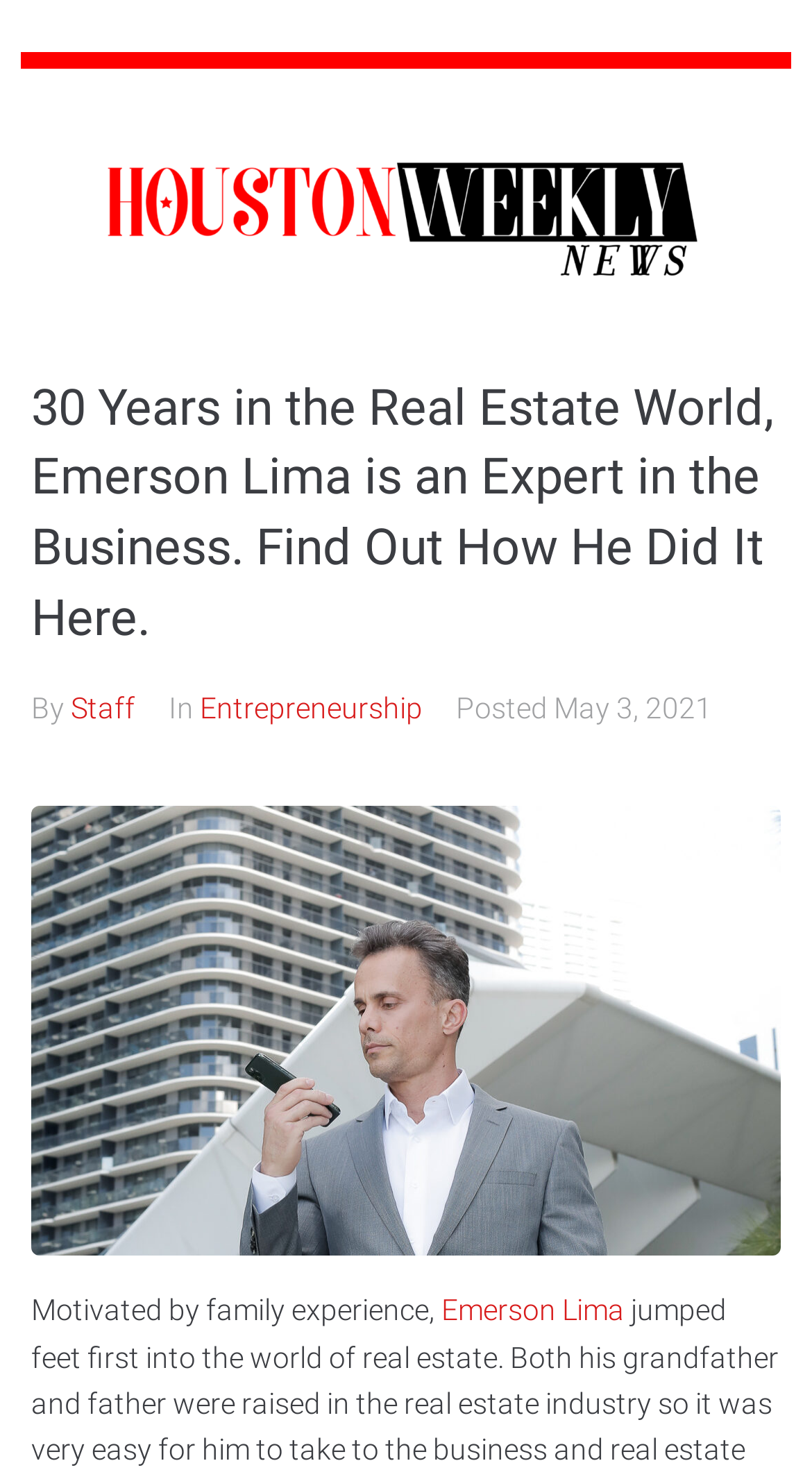What is the category of the article?
Answer the question with a single word or phrase by looking at the picture.

Entrepreneurship